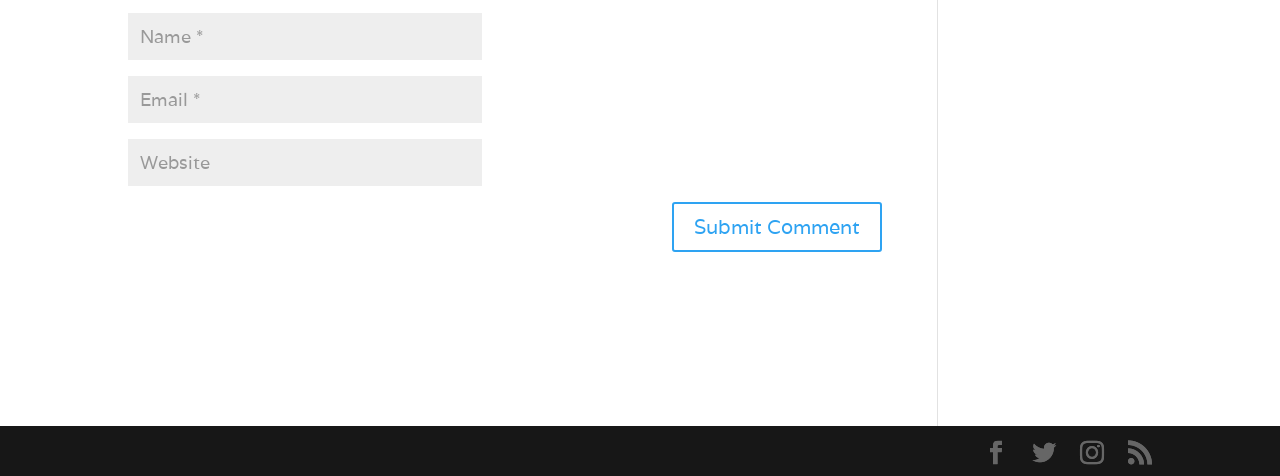How many social media links are present at the bottom?
Answer the question with detailed information derived from the image.

There are four links at the bottom of the page, represented by icons '', '', '', and '', which are likely social media links.